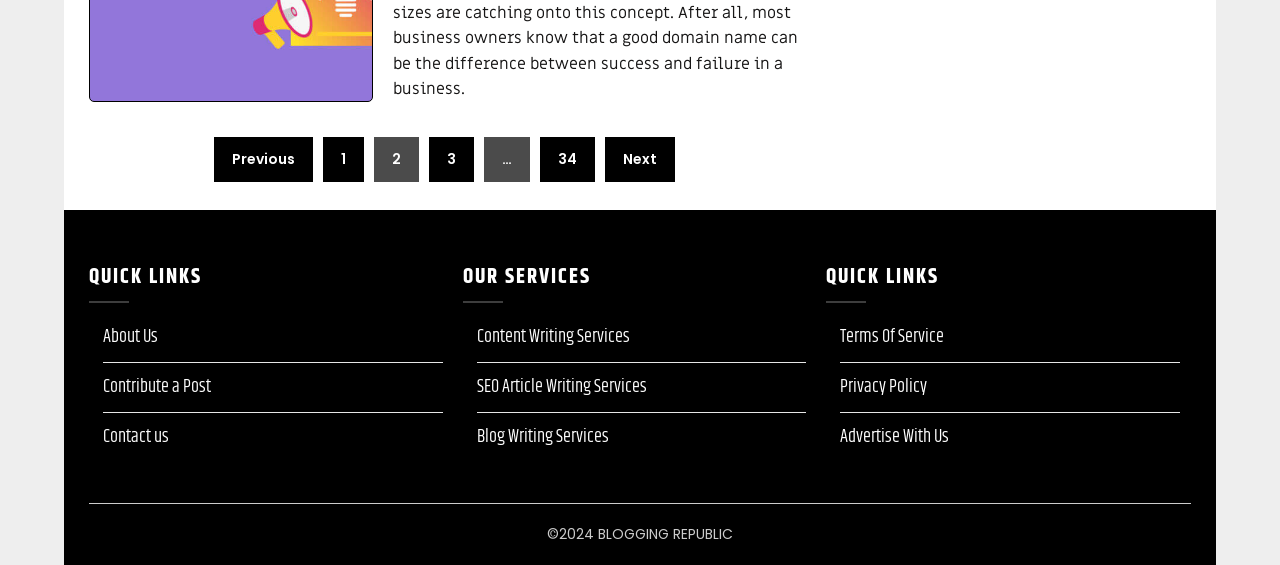Identify the bounding box coordinates of the section that should be clicked to achieve the task described: "go to previous page".

[0.167, 0.243, 0.244, 0.322]